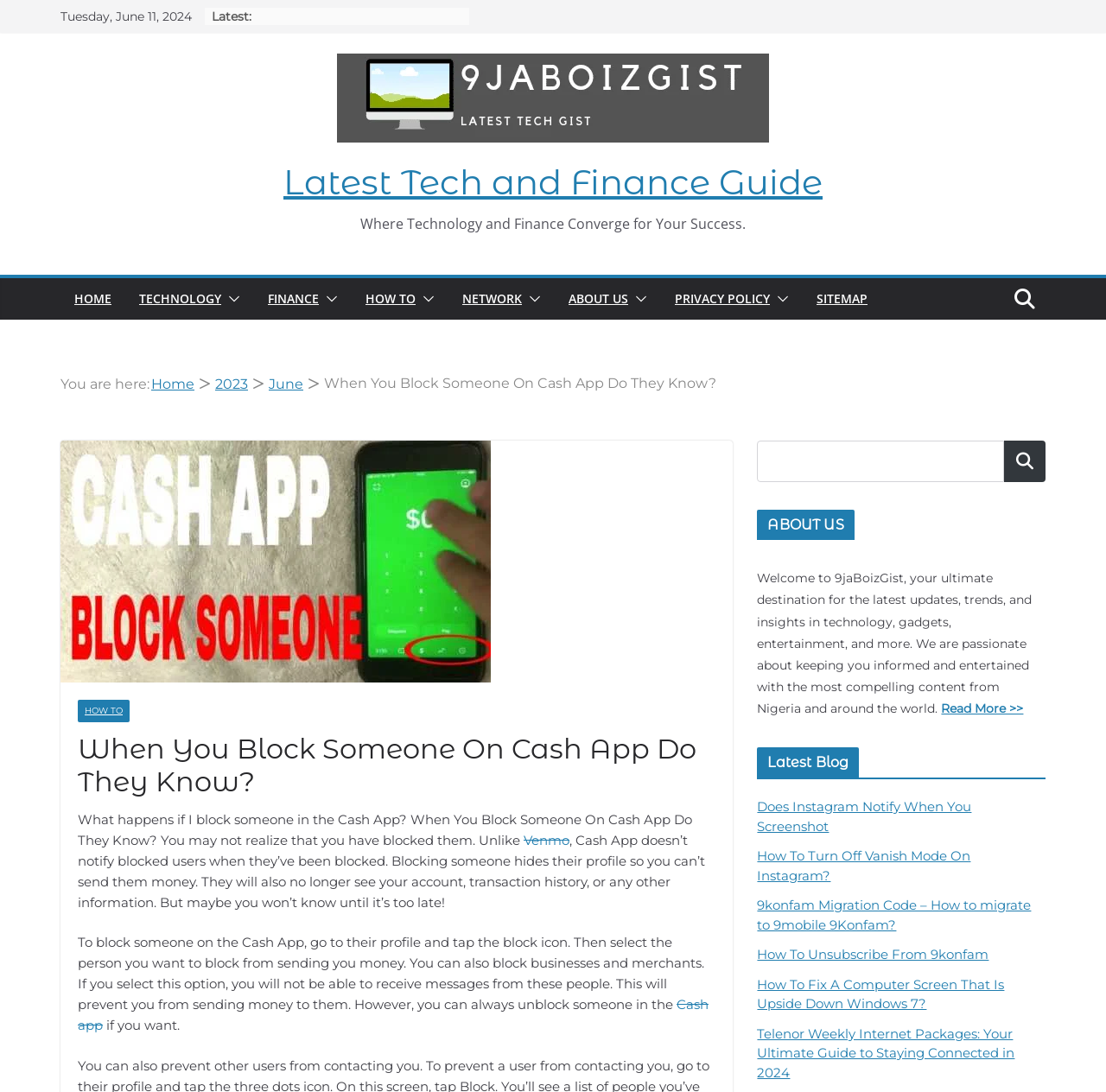Please find the bounding box coordinates of the section that needs to be clicked to achieve this instruction: "Read more about the latest tech and finance guide".

[0.256, 0.144, 0.744, 0.191]